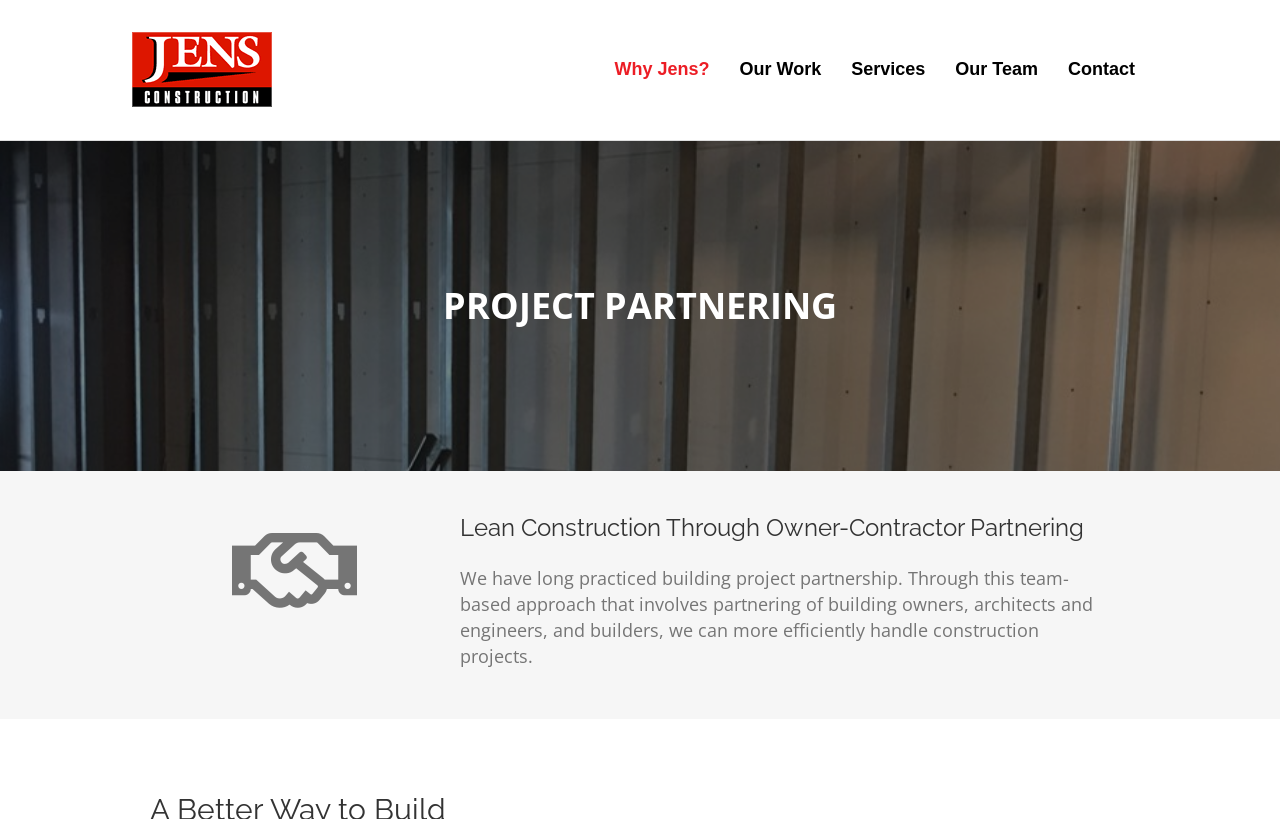Given the element description "Services", identify the bounding box of the corresponding UI element.

[0.653, 0.052, 0.735, 0.119]